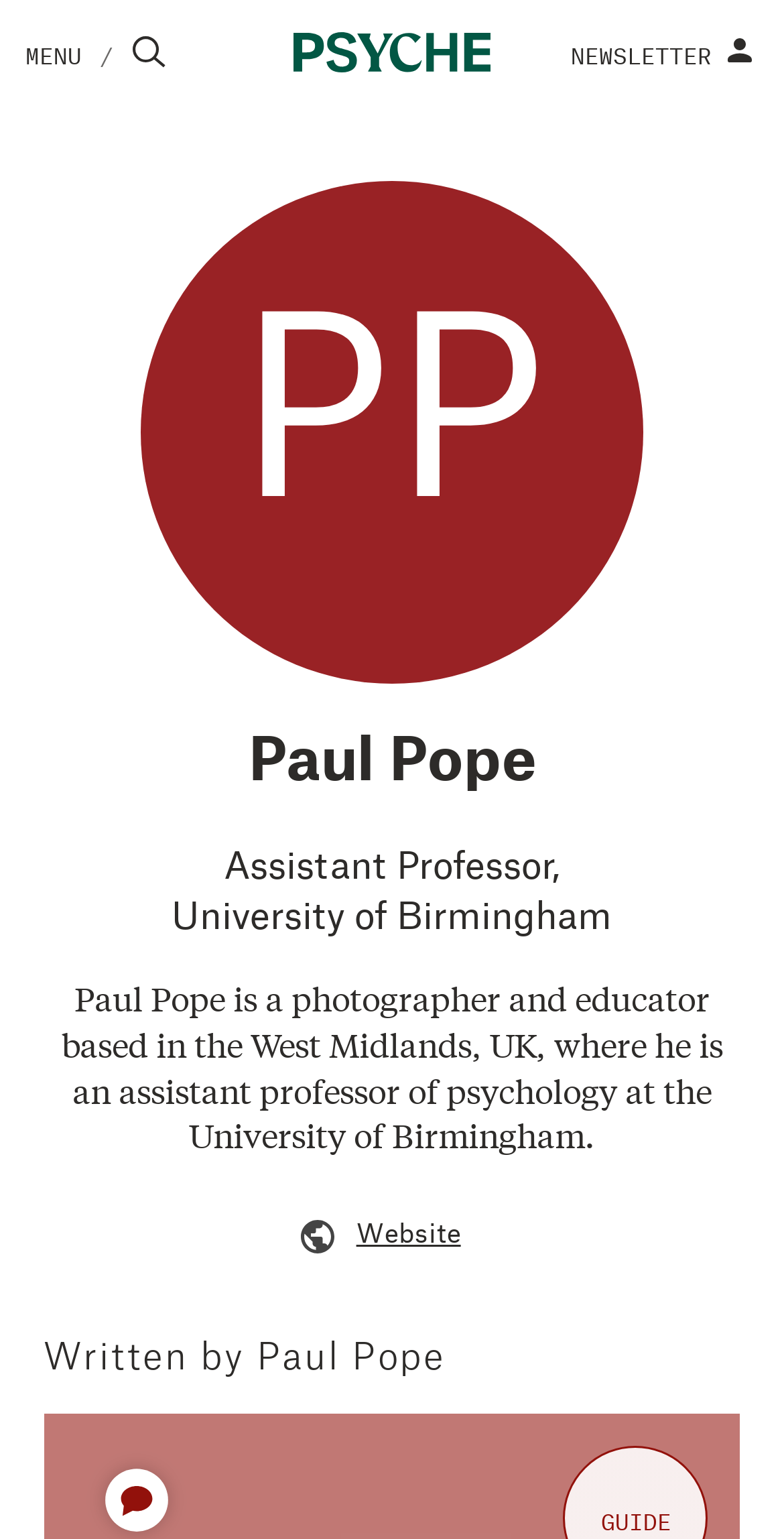What is the title of the latest article?
Please ensure your answer to the question is detailed and covers all necessary aspects.

The webpage does not provide information about the latest article, so it is not possible to determine the title of the latest article.